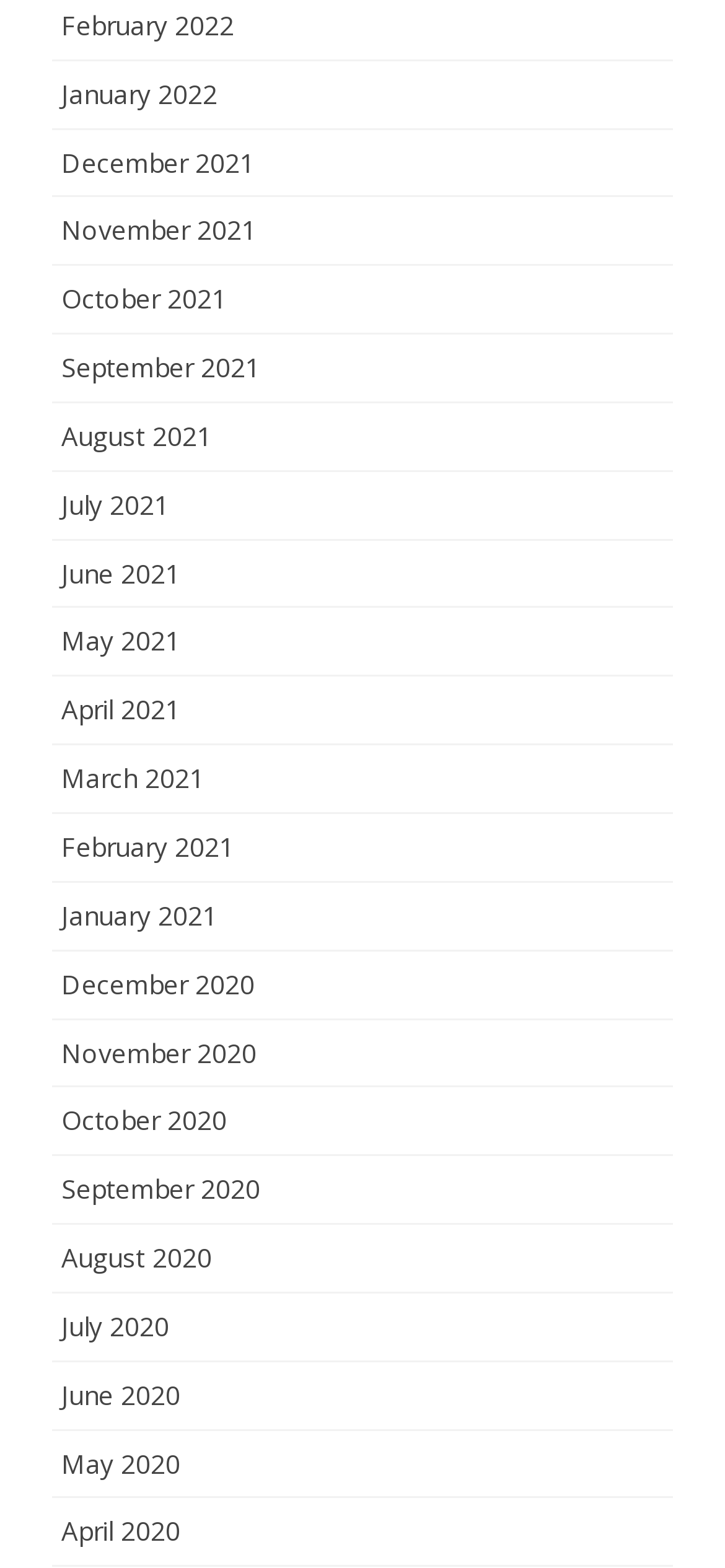Please identify the bounding box coordinates of the clickable region that I should interact with to perform the following instruction: "view May 2020". The coordinates should be expressed as four float numbers between 0 and 1, i.e., [left, top, right, bottom].

[0.085, 0.922, 0.249, 0.944]